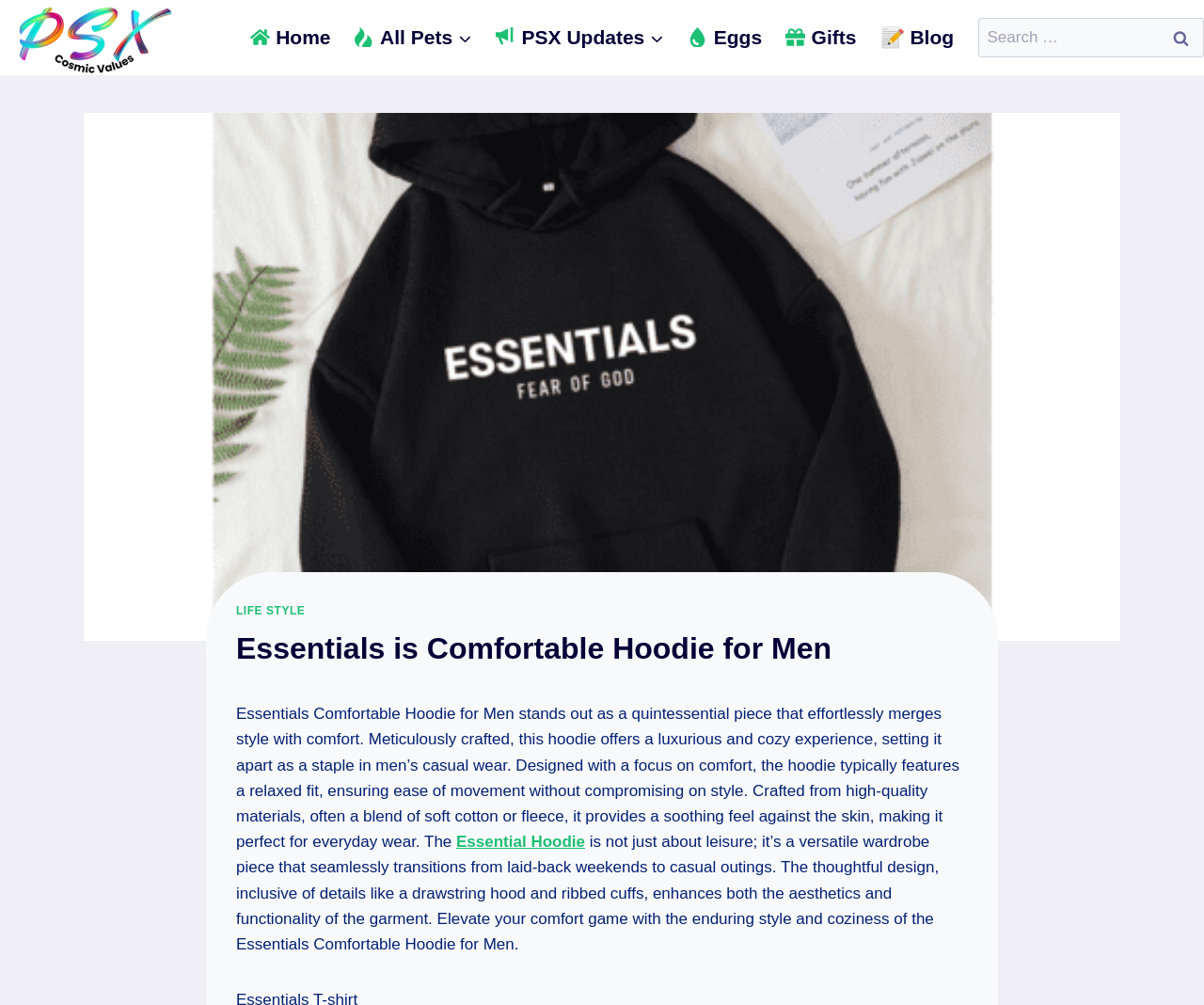Provide the bounding box coordinates of the area you need to click to execute the following instruction: "Read the article about God being a God of order".

None